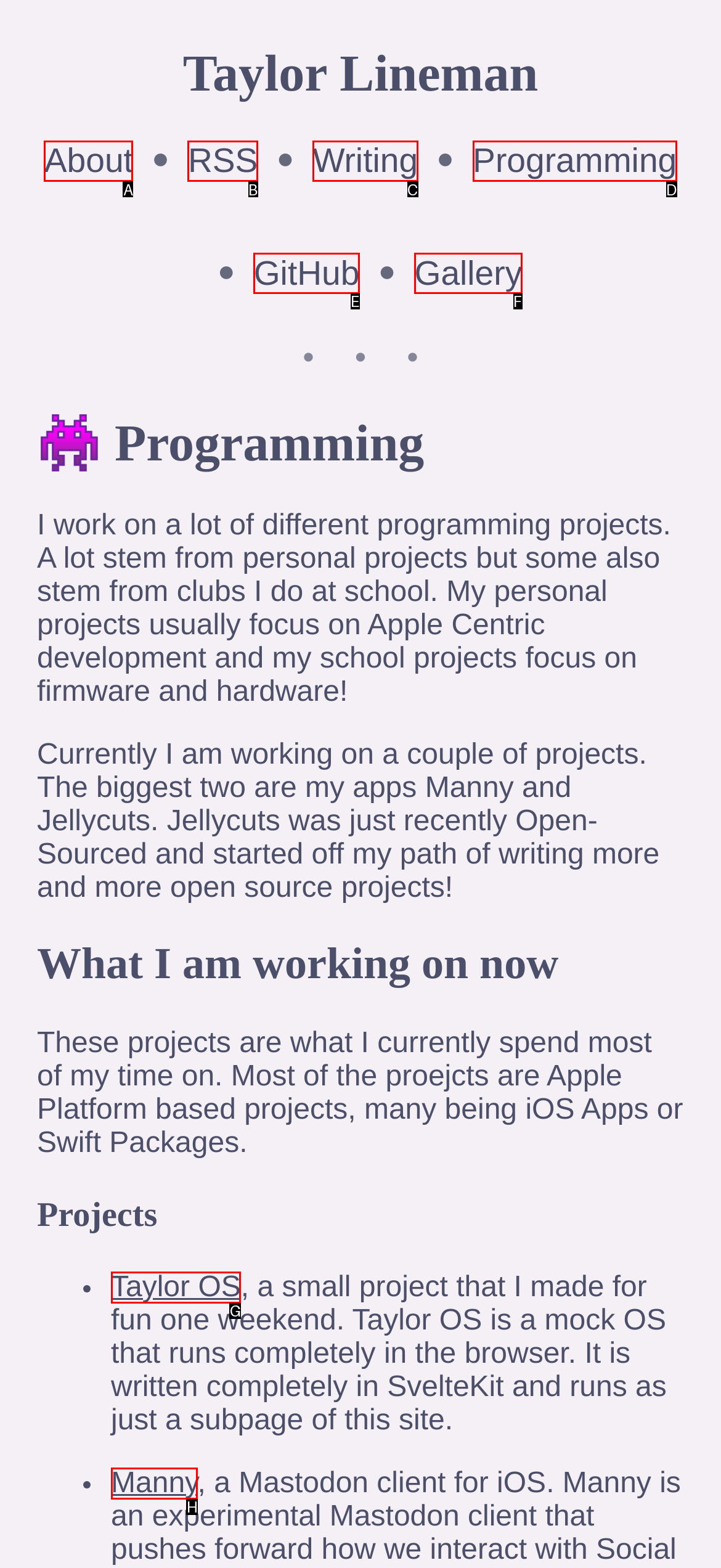Choose the letter that best represents the description: About. Provide the letter as your response.

A